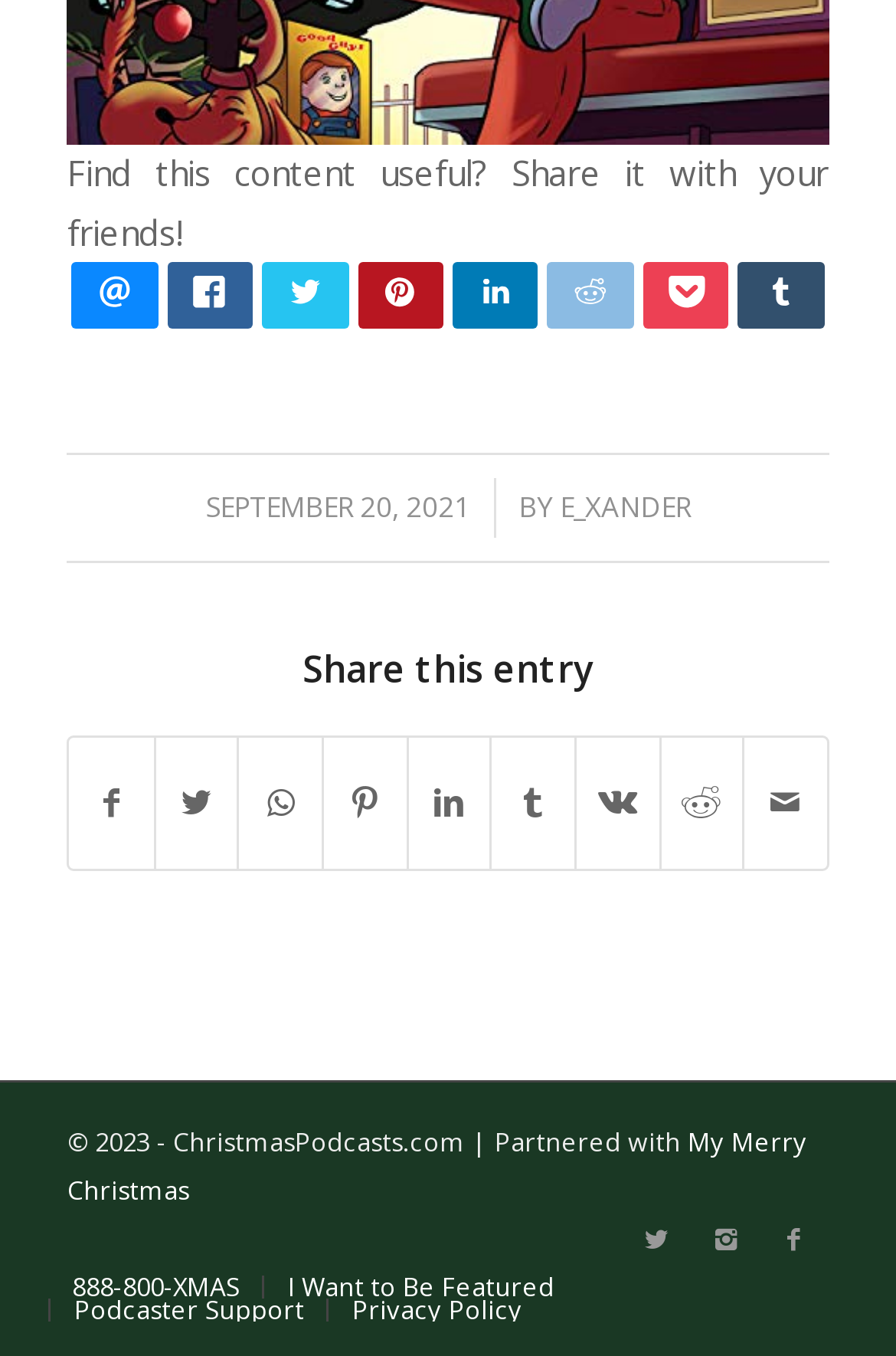What is the phone number for podcaster support?
Please look at the screenshot and answer using one word or phrase.

888-800-XMAS